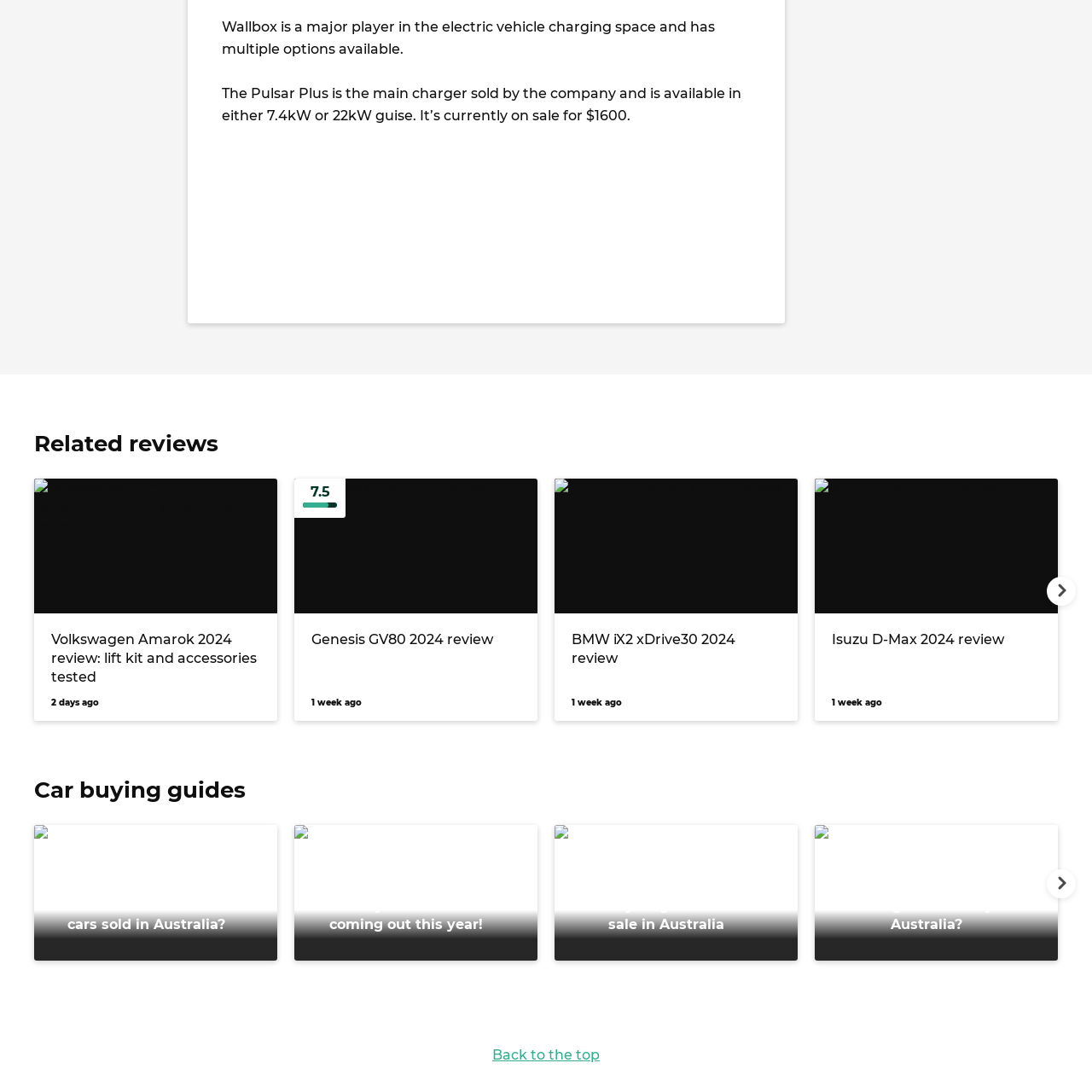Provide a comprehensive description of the image highlighted by the red bounding box.

The image likely depicts a vehicle being reviewed in the context of the automotive industry. Accompanying links suggest recent reviews include the Volkswagen Amarok 2024, Genesis GV80 2024, BMW iX2 xDrive30 2024, and Isuzu D-Max 2024. These vehicles showcase various features and accessories aimed at enhancing user experience, which is essential for potential buyers seeking comprehensive insights. The mention of these models indicates a focus on modern cars equipped with advanced technologies, designed to meet the demands of today's drivers.